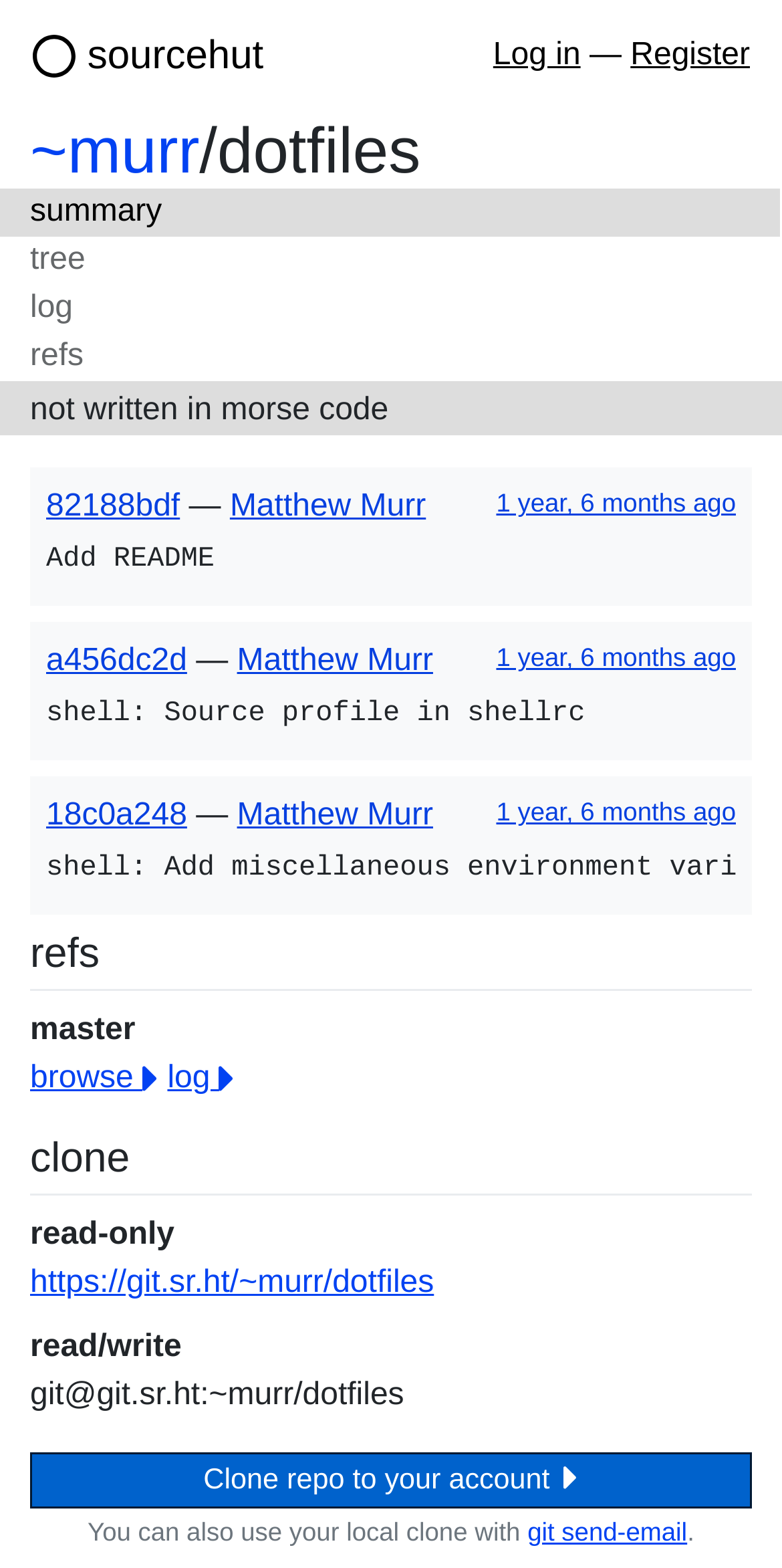Please locate the clickable area by providing the bounding box coordinates to follow this instruction: "Explore Bootleg/Counterfeit Pokemon category".

None